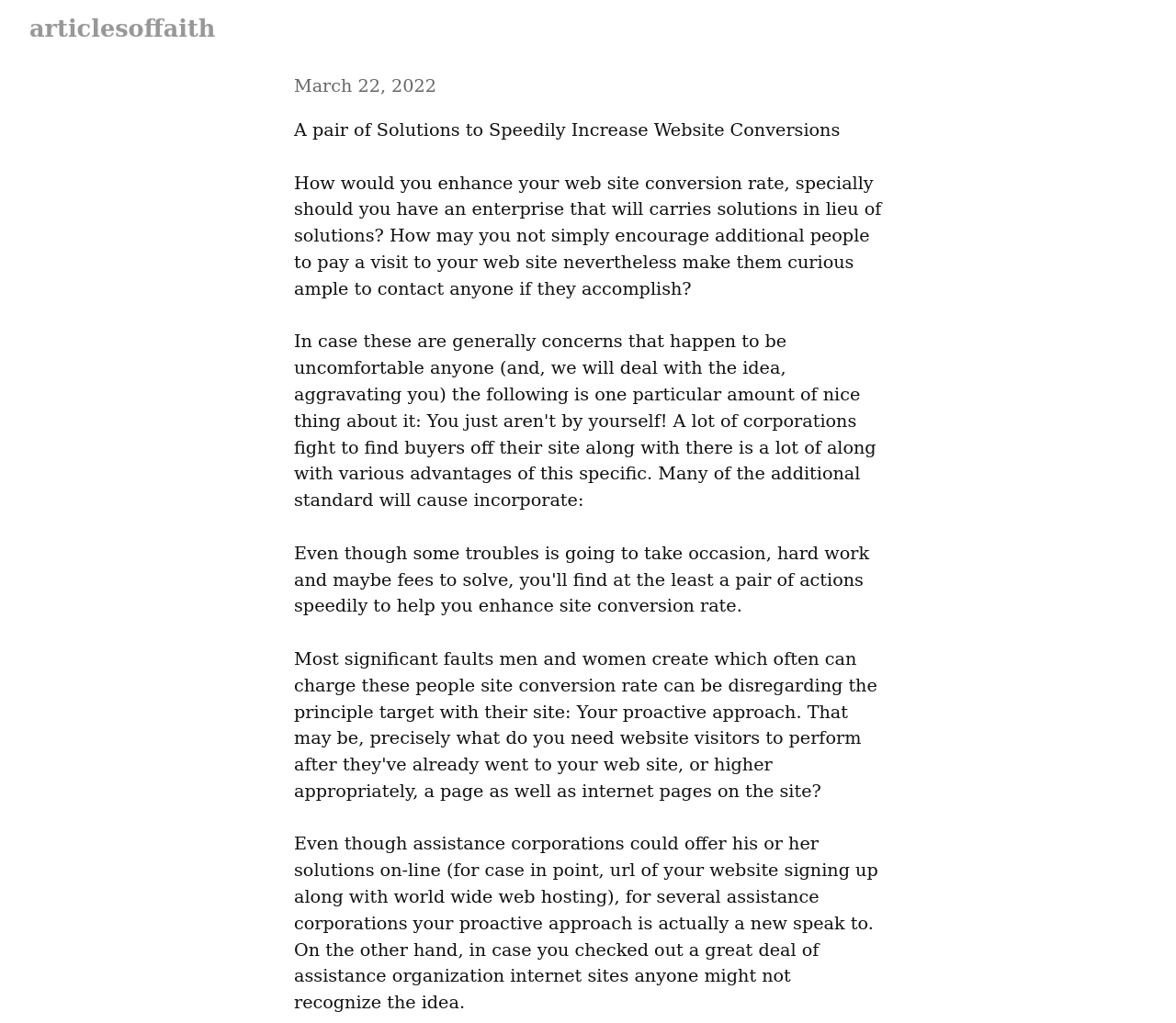What is the purpose of the proactive approach for some service corporations?
Provide a detailed answer to the question, using the image to inform your response.

I found this information by reading the static text element that says 'for several assistance corporations your proactive approach is actually a new speak to', which implies that the purpose of the proactive approach is to make contact.